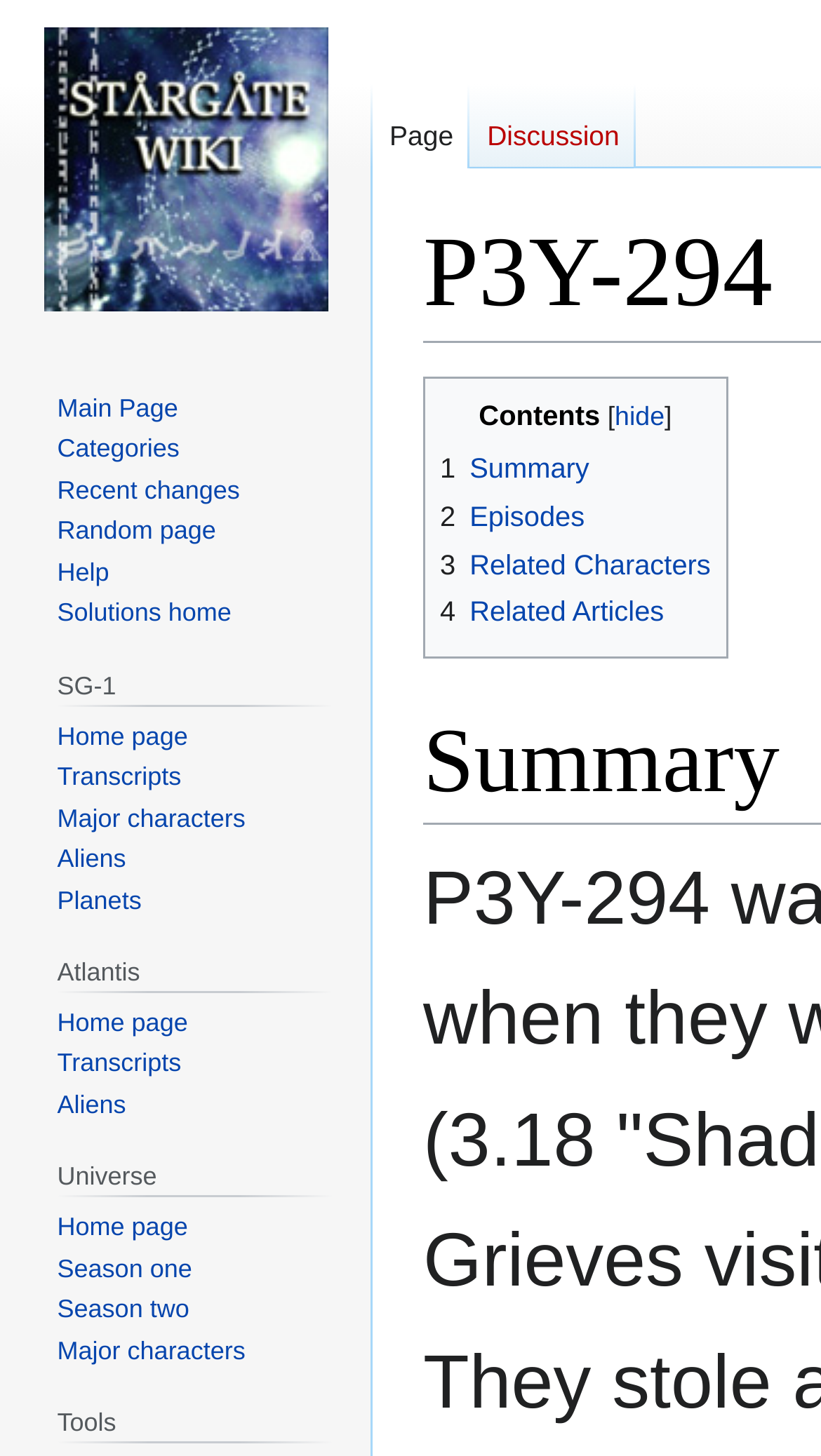Return the bounding box coordinates of the UI element that corresponds to this description: "Candid Themes". The coordinates must be given as four float numbers in the range of 0 and 1, [left, top, right, bottom].

None